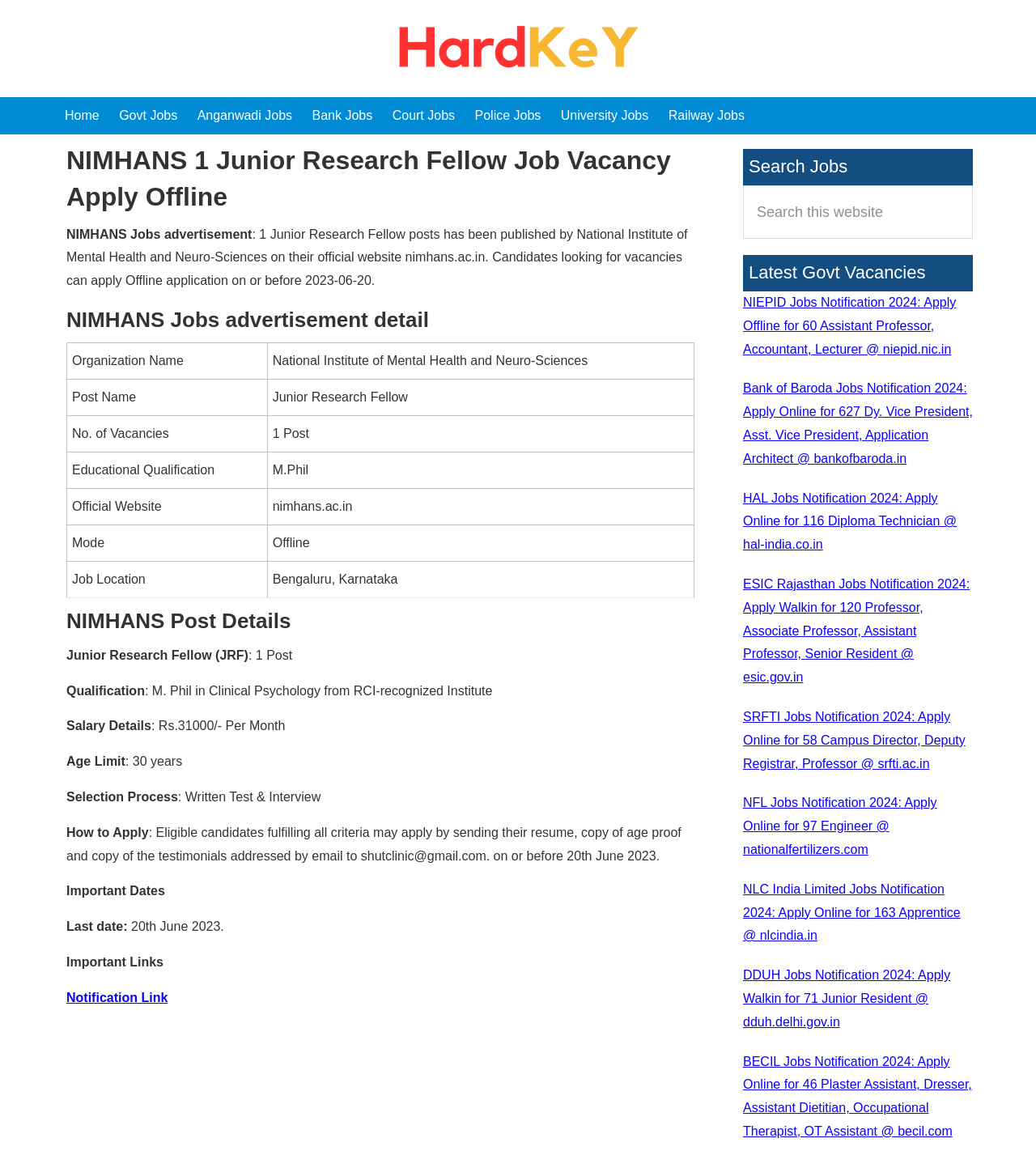Refer to the image and provide a thorough answer to this question:
What is the educational qualification required for the Junior Research Fellow post?

The answer can be found in the 'Qualification' section, where it is mentioned that the required qualification is 'M. Phil in Clinical Psychology from RCI-recognized Institute'.